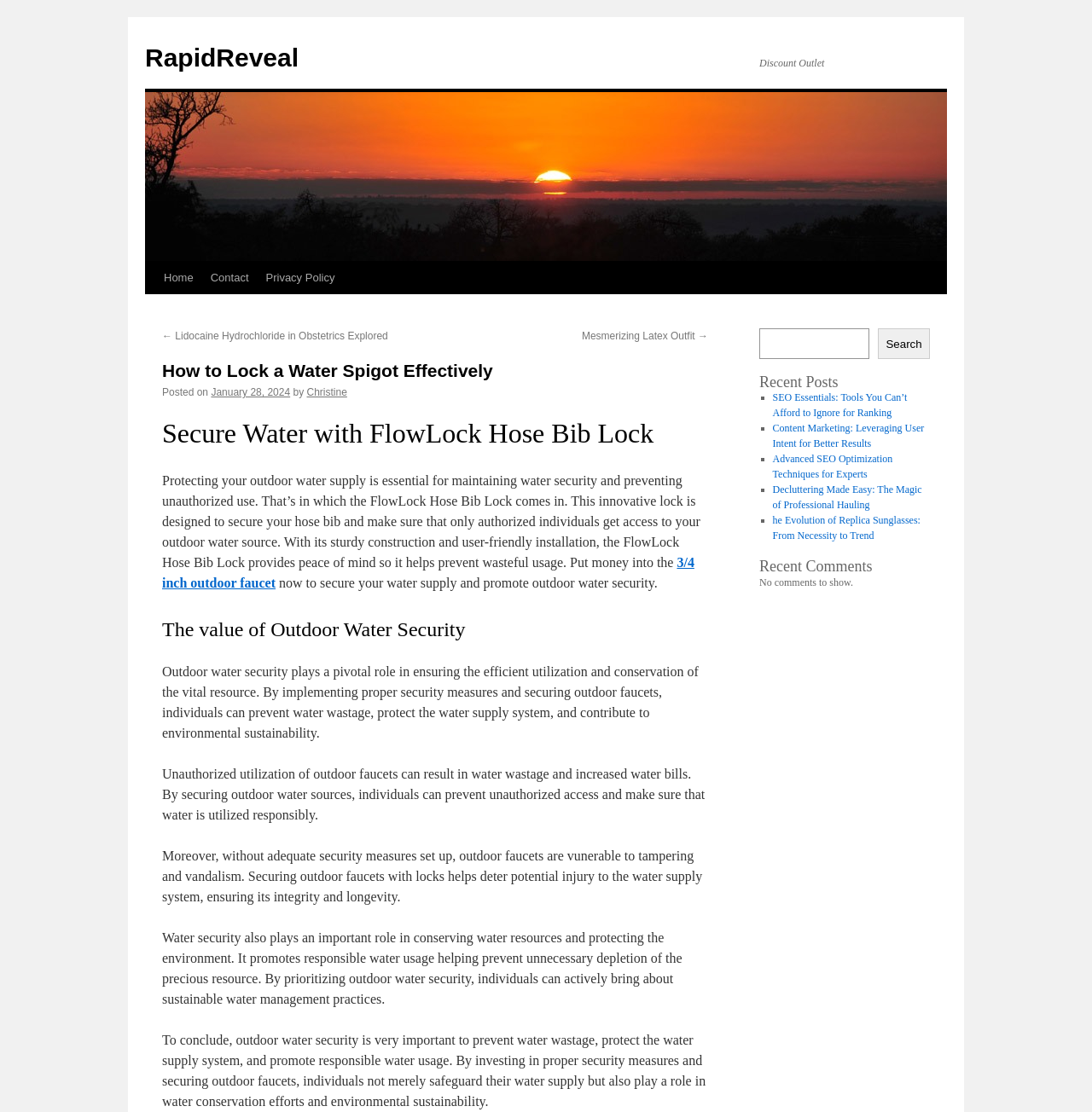Please determine the bounding box coordinates of the element's region to click in order to carry out the following instruction: "View the 'Privacy Policy'". The coordinates should be four float numbers between 0 and 1, i.e., [left, top, right, bottom].

[0.236, 0.235, 0.314, 0.265]